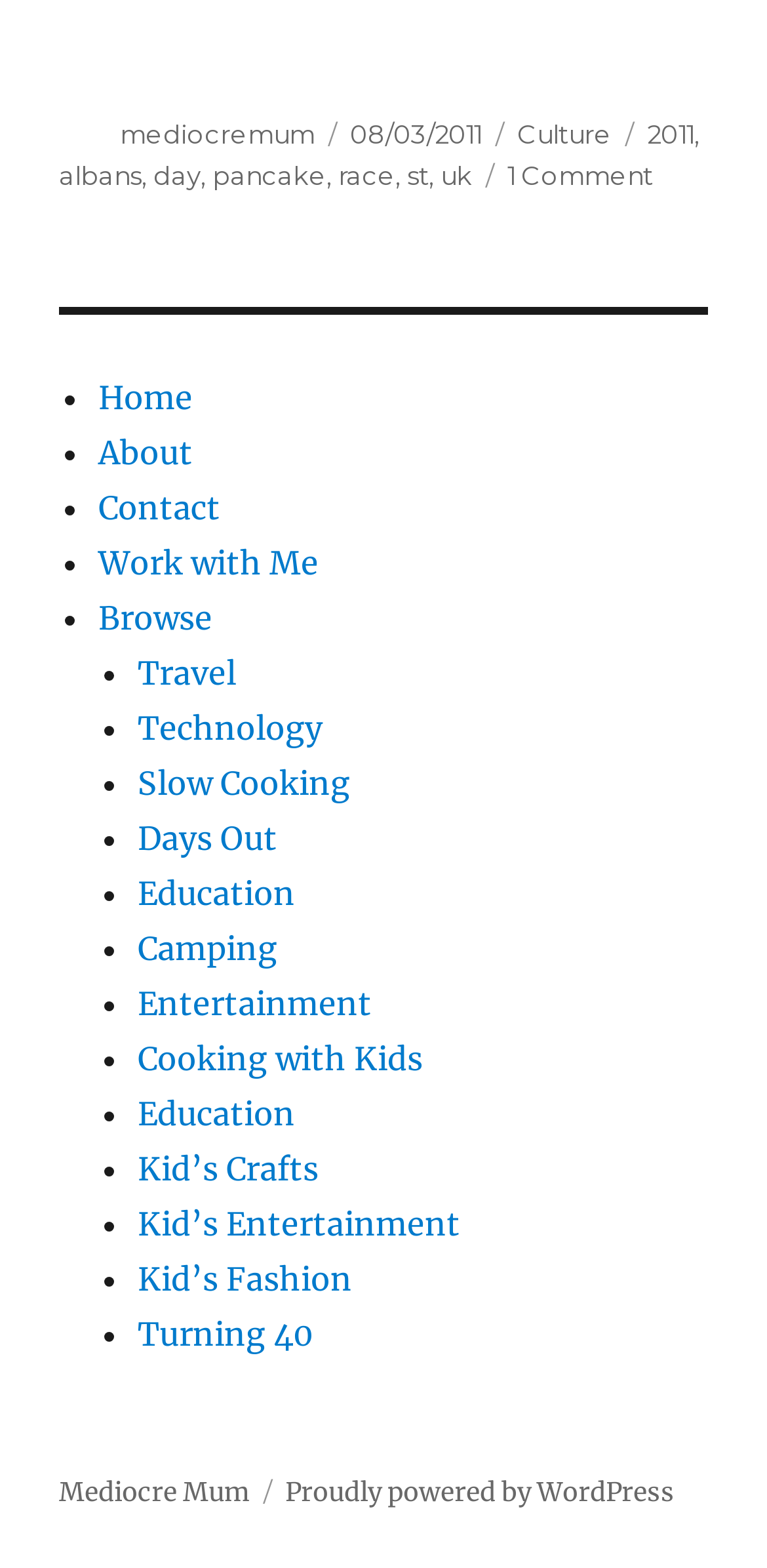Given the description of the UI element: "Sports", predict the bounding box coordinates in the form of [left, top, right, bottom], with each value being a float between 0 and 1.

None